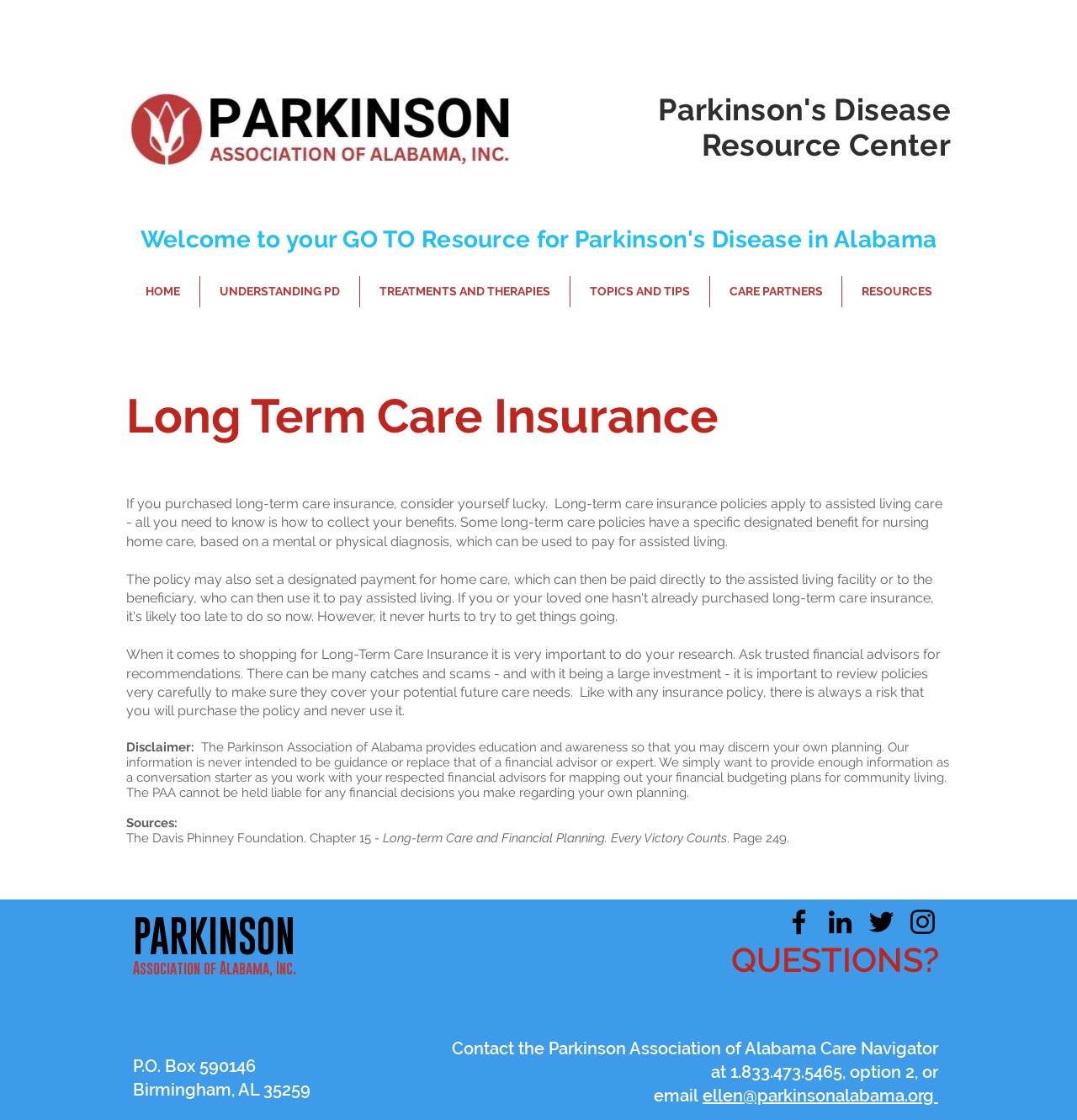What is the name of the disease focused on this website?
Based on the visual content, answer with a single word or a brief phrase.

Parkinson's Disease